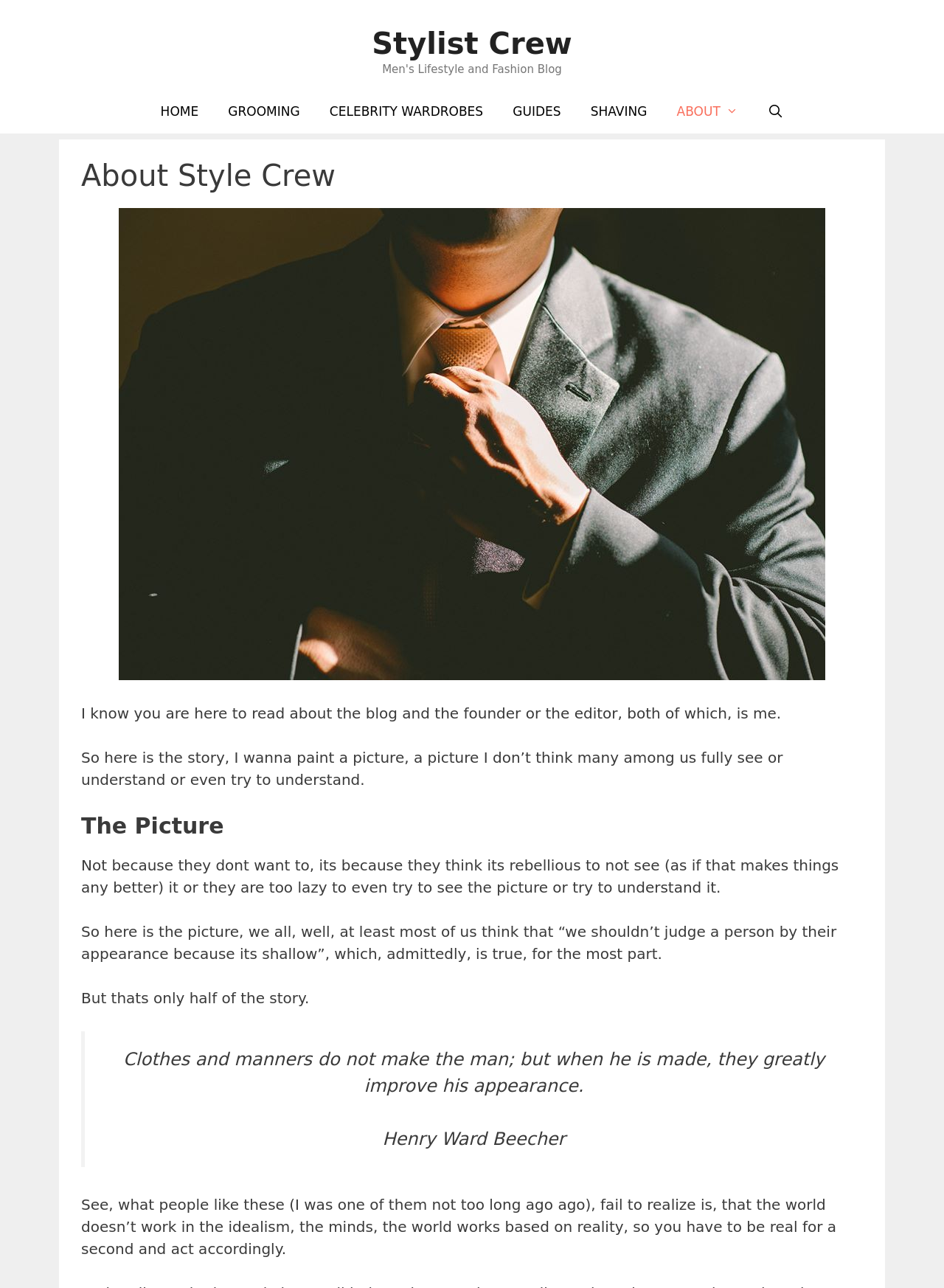What is the author trying to paint?
Based on the screenshot, answer the question with a single word or phrase.

A picture